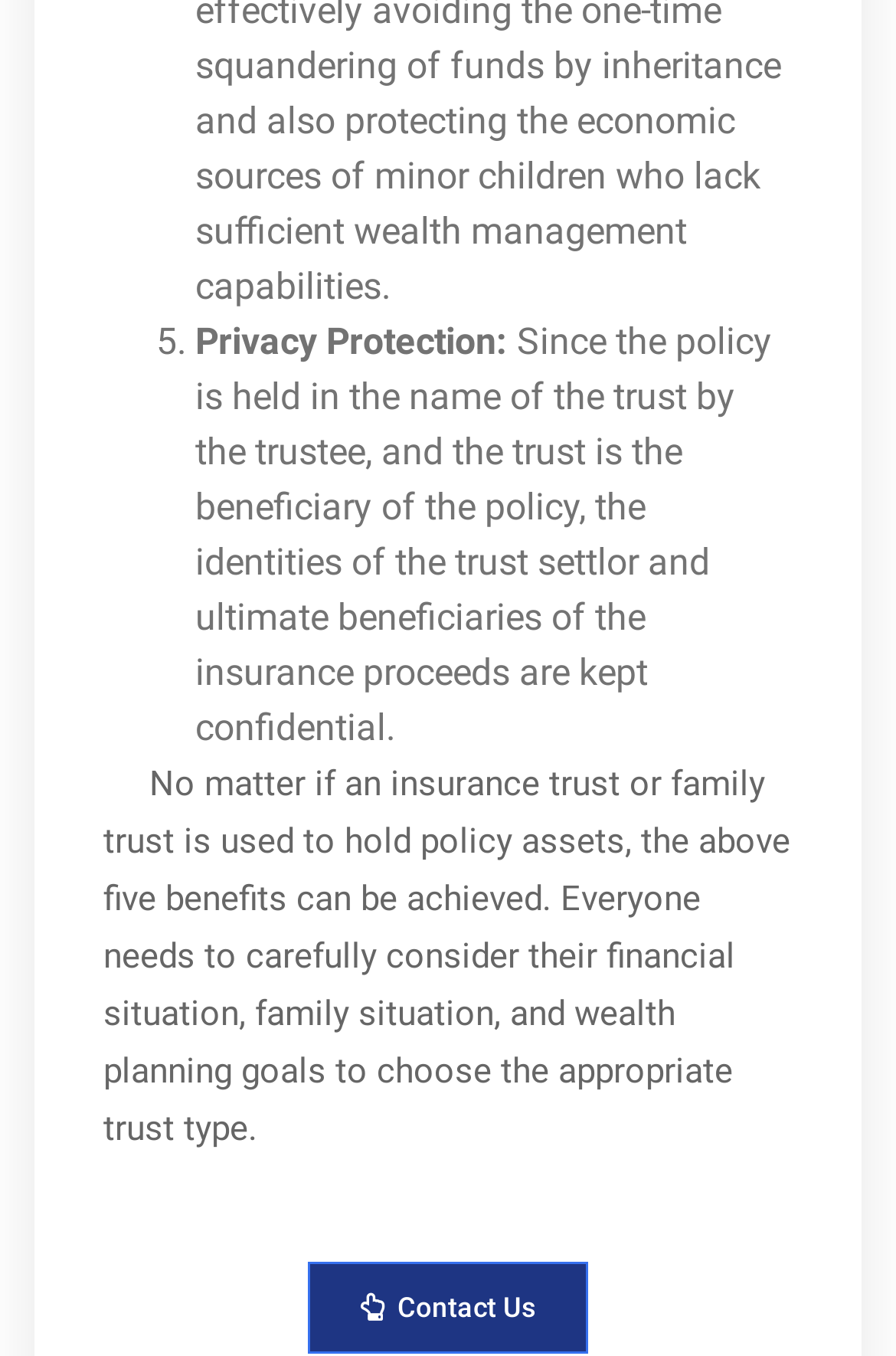Given the description of a UI element: "Other Stuff", identify the bounding box coordinates of the matching element in the webpage screenshot.

None